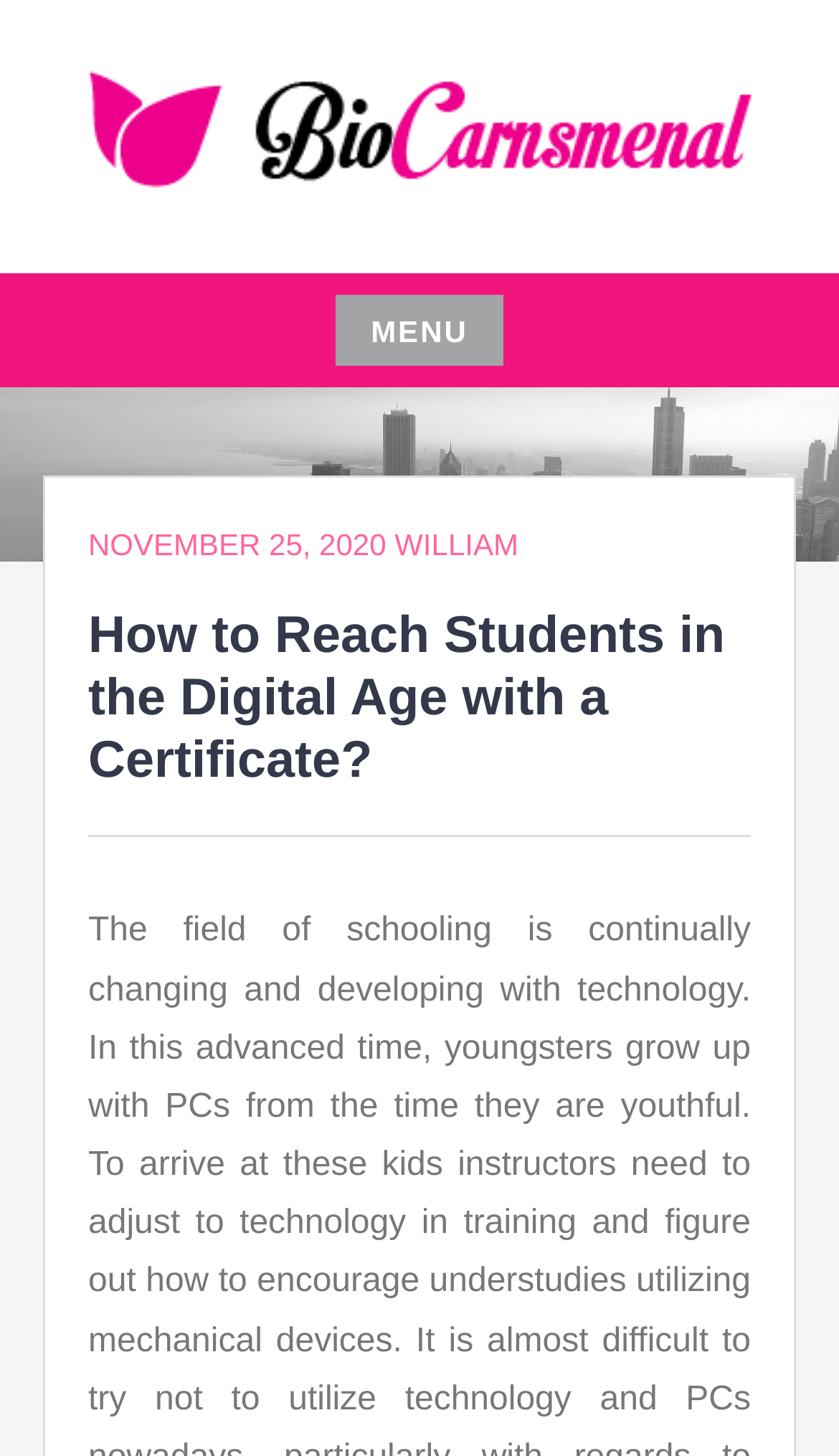What is the main topic of the article?
Please craft a detailed and exhaustive response to the question.

I examined the heading element at coordinates [0.105, 0.417, 0.895, 0.544] and found that the main topic of the article is 'How to Reach Students in the Digital Age with a Certificate?', which can be summarized as reaching students in the digital age.